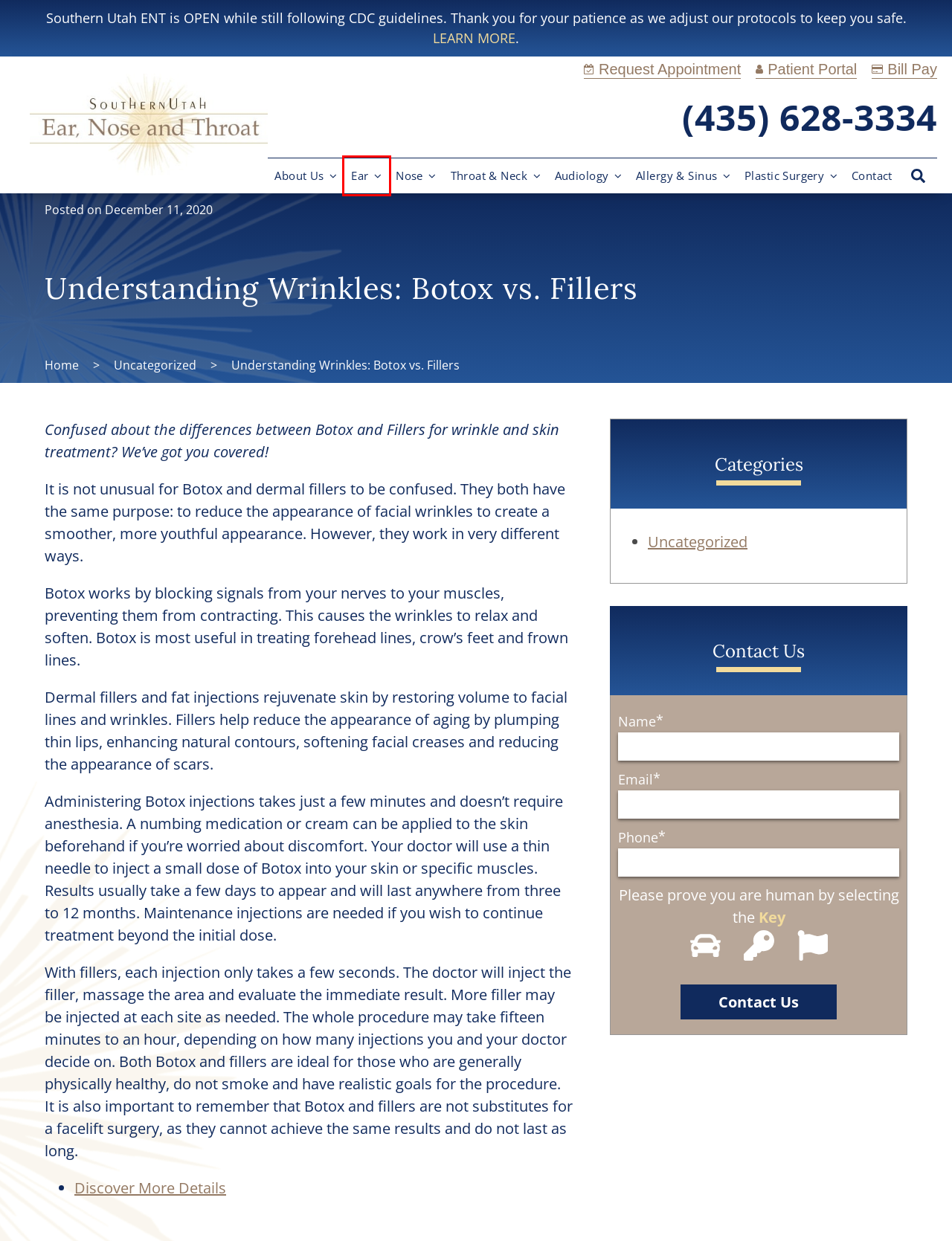Evaluate the webpage screenshot and identify the element within the red bounding box. Select the webpage description that best fits the new webpage after clicking the highlighted element. Here are the candidates:
A. Botox - Southern Utah Ear, Nose & Throat
B. Allergy & Sinus - Southern Utah Ear, Nose & Throat
C. Southern Utah Ear, Nose & Throat, Allergy, Audiology and Facial Plastics
D. About Us - Southern Utah Ear, Nose & Throat
E. Nose - Southern Utah Ear, Nose & Throat
F. Ear - Southern Utah Ear, Nose & Throat
G. Our Location - Southern Utah Ear, Nose & Throat
H. Uncategorized Archives - Southern Utah Ear, Nose & Throat

F